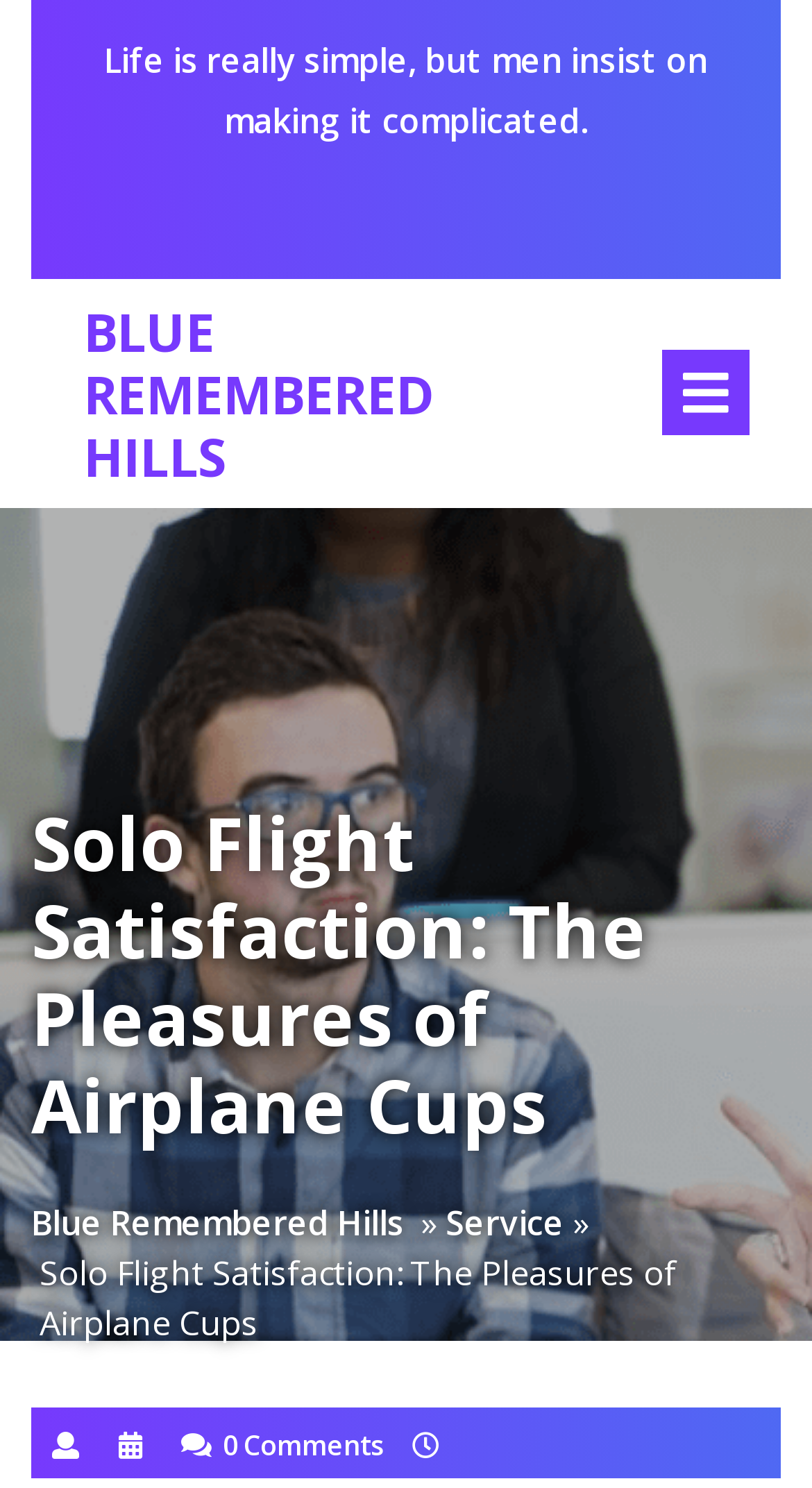Use the details in the image to answer the question thoroughly: 
What is the name of the link above the tab?

I found the link above the tab by comparing the y1, y2 coordinates of the elements. The link 'BLUE REMEMBERED HILLS' has a y1, y2 coordinate of [0.198, 0.33], which is above the tab with a y1, y2 coordinate of [0.235, 0.293].